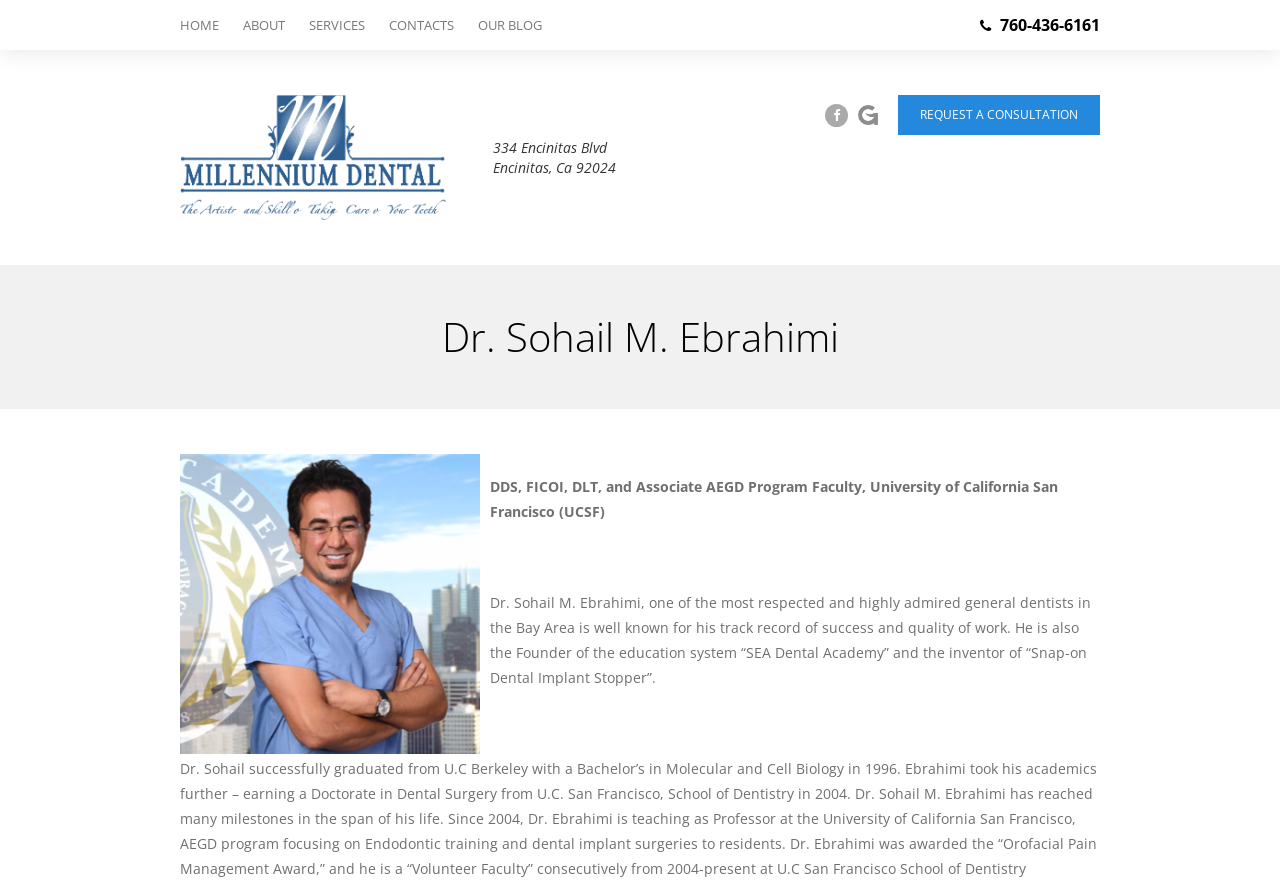Generate the text content of the main heading of the webpage.

Dr. Sohail M. Ebrahimi